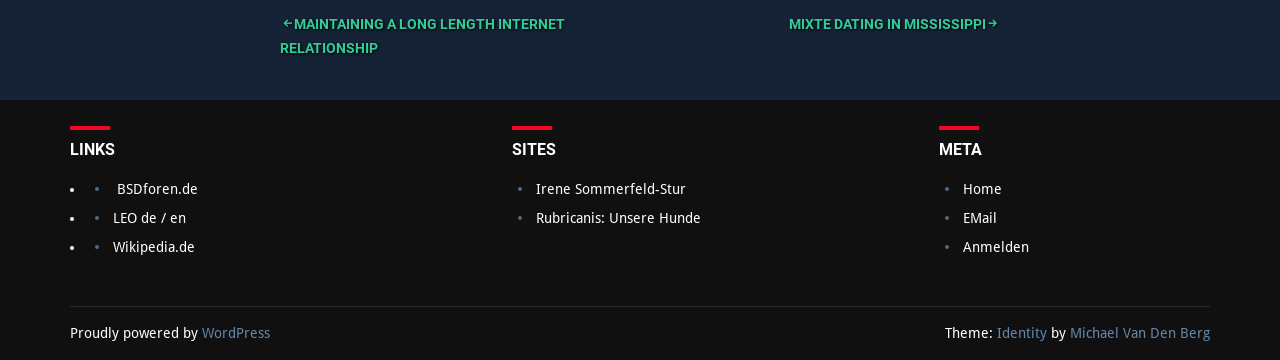Find the bounding box coordinates of the clickable element required to execute the following instruction: "Go to Irene Sommerfeld-Stur's site". Provide the coordinates as four float numbers between 0 and 1, i.e., [left, top, right, bottom].

[0.419, 0.503, 0.536, 0.548]